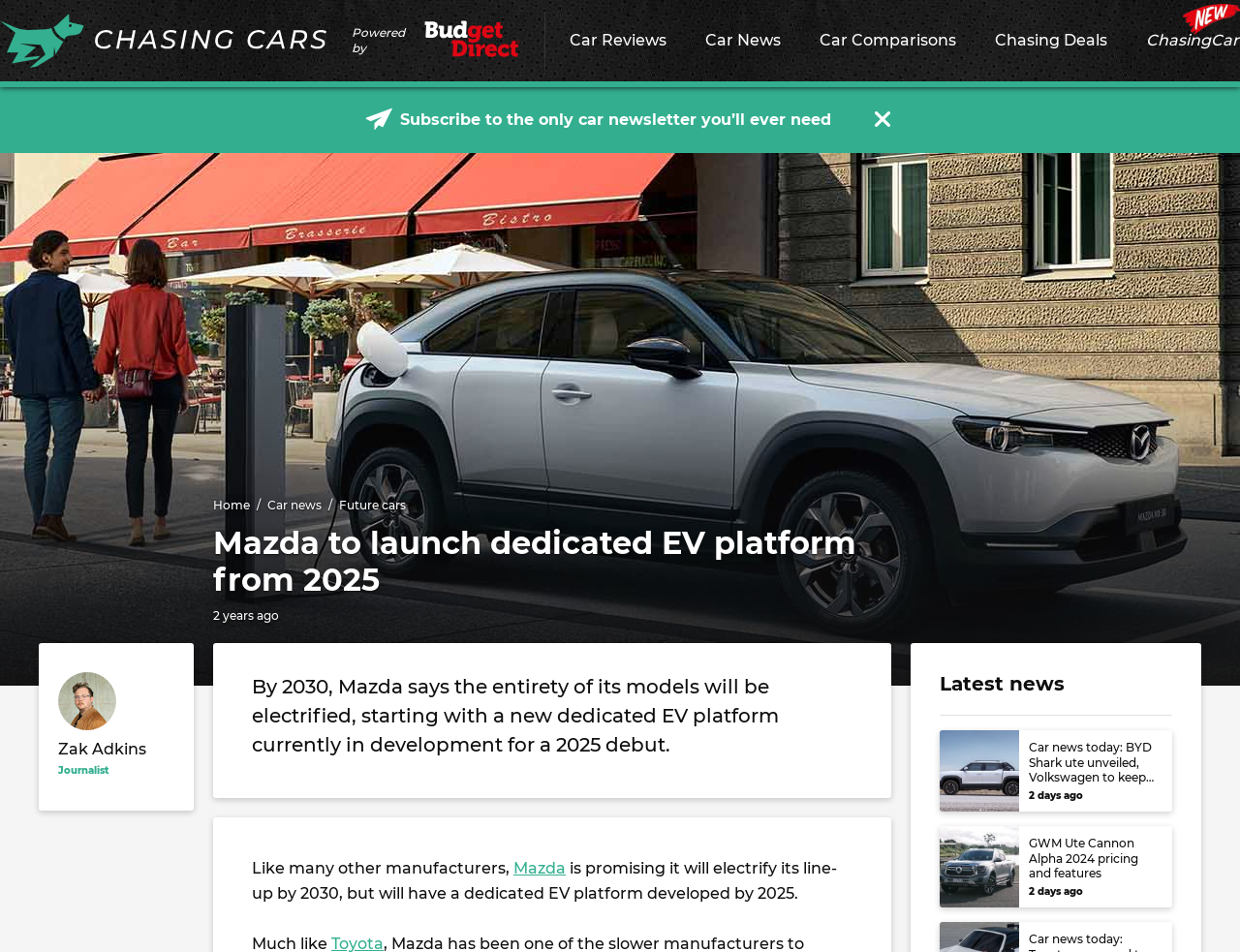Identify the bounding box coordinates of the clickable region necessary to fulfill the following instruction: "Click on the 'Chasing Cars' link". The bounding box coordinates should be four float numbers between 0 and 1, i.e., [left, top, right, bottom].

[0.0, 0.014, 0.263, 0.071]